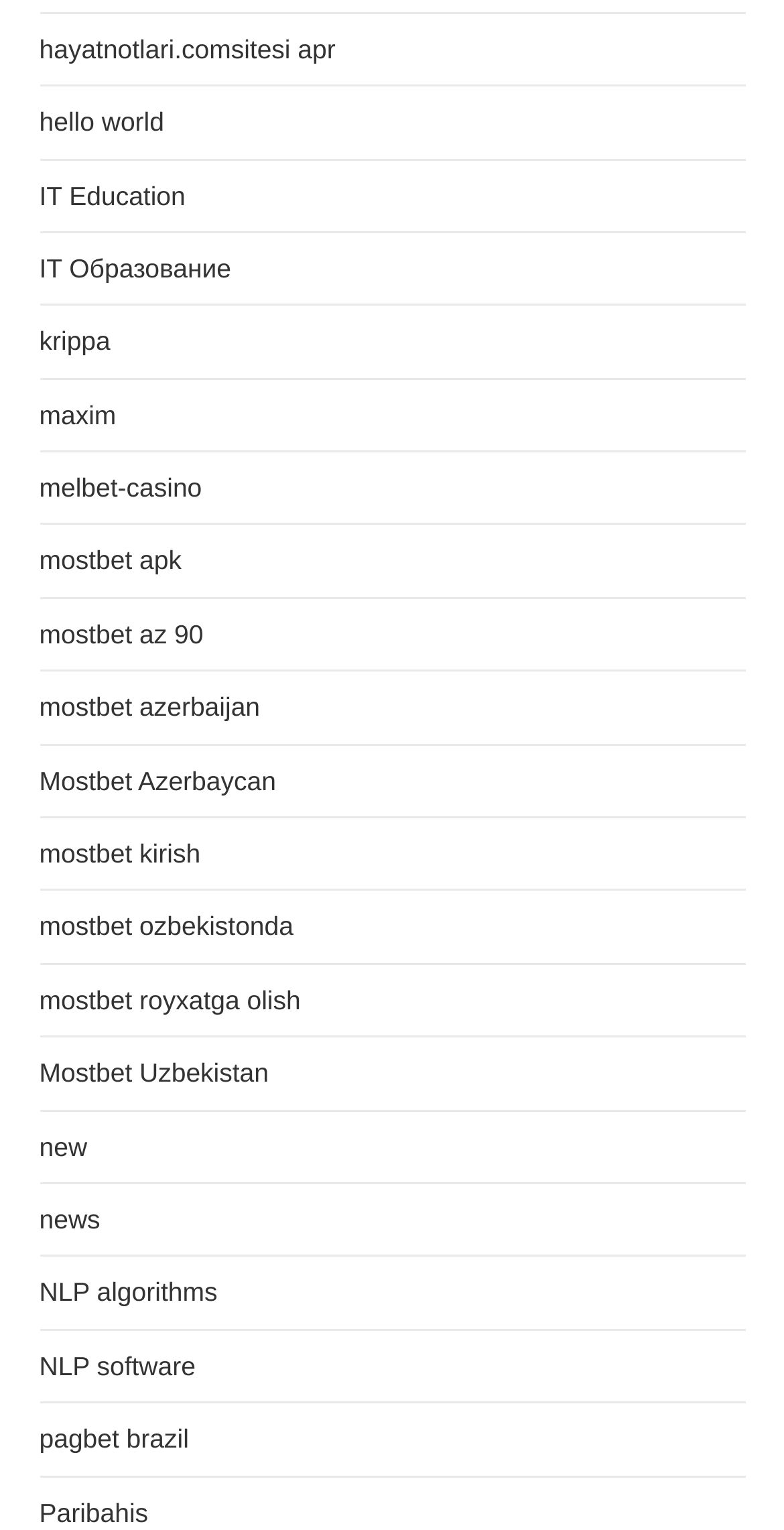How many links are in the top half of the webpage?
Answer with a single word or phrase by referring to the visual content.

15